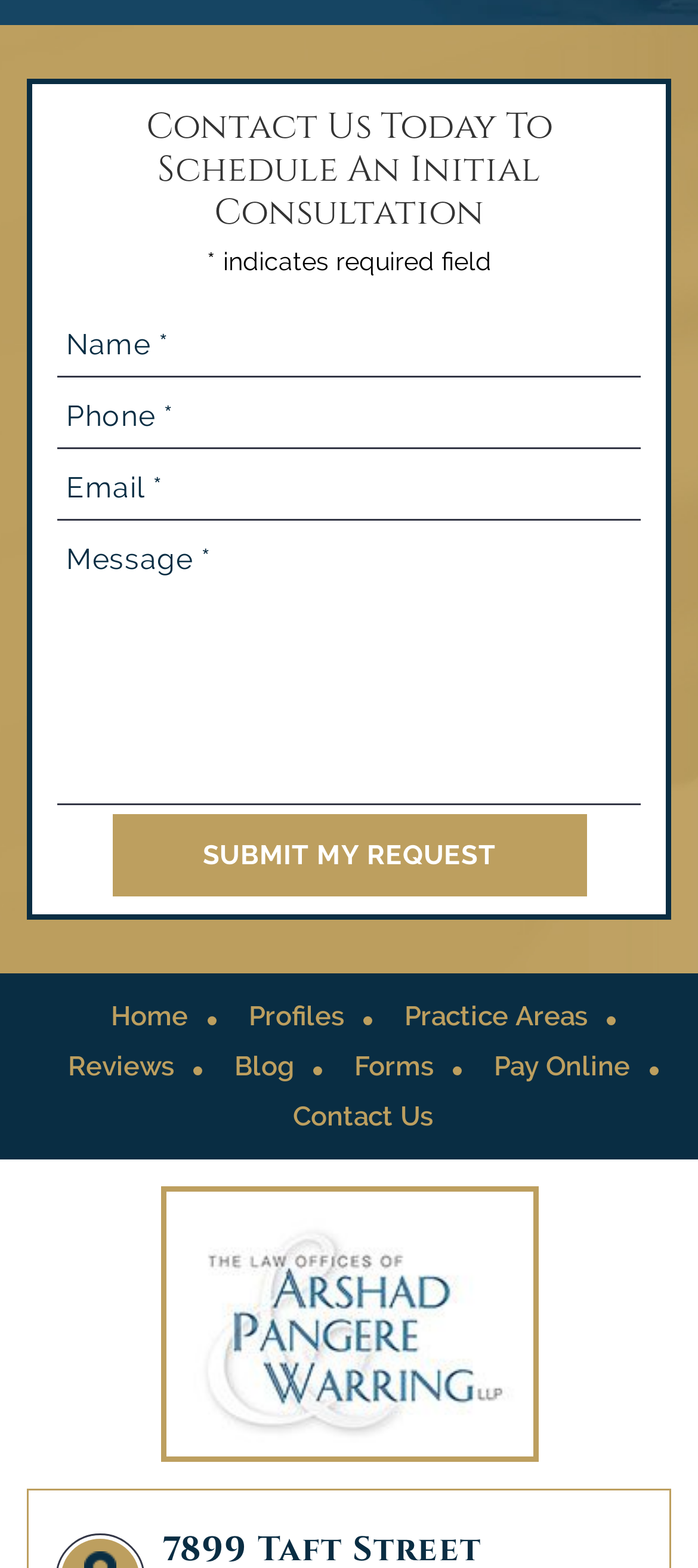Identify the bounding box coordinates of the part that should be clicked to carry out this instruction: "Fill in the required field".

[0.082, 0.247, 0.918, 0.287]